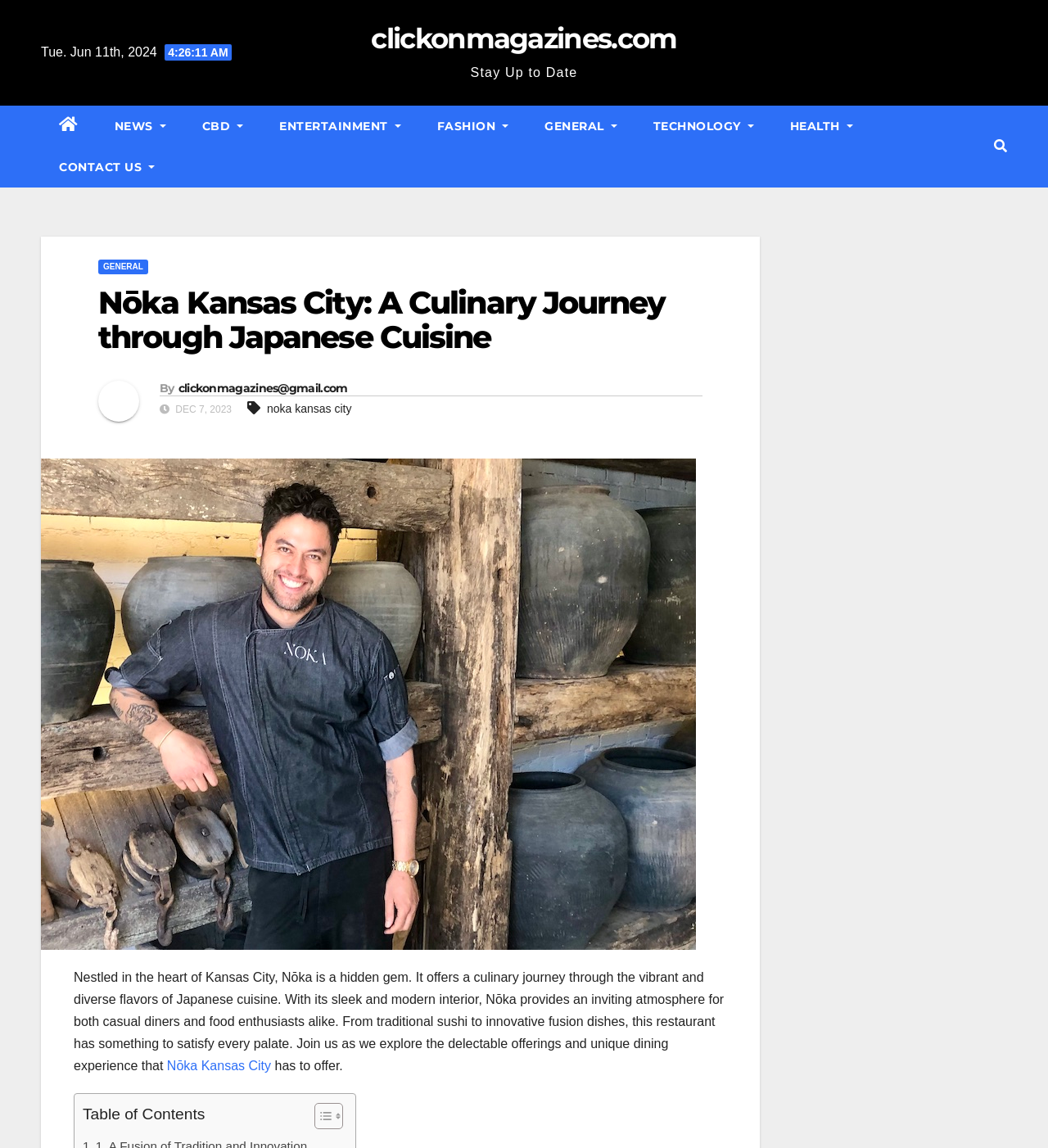Identify the bounding box coordinates for the element that needs to be clicked to fulfill this instruction: "Open the CONTACT US page". Provide the coordinates in the format of four float numbers between 0 and 1: [left, top, right, bottom].

[0.039, 0.128, 0.165, 0.163]